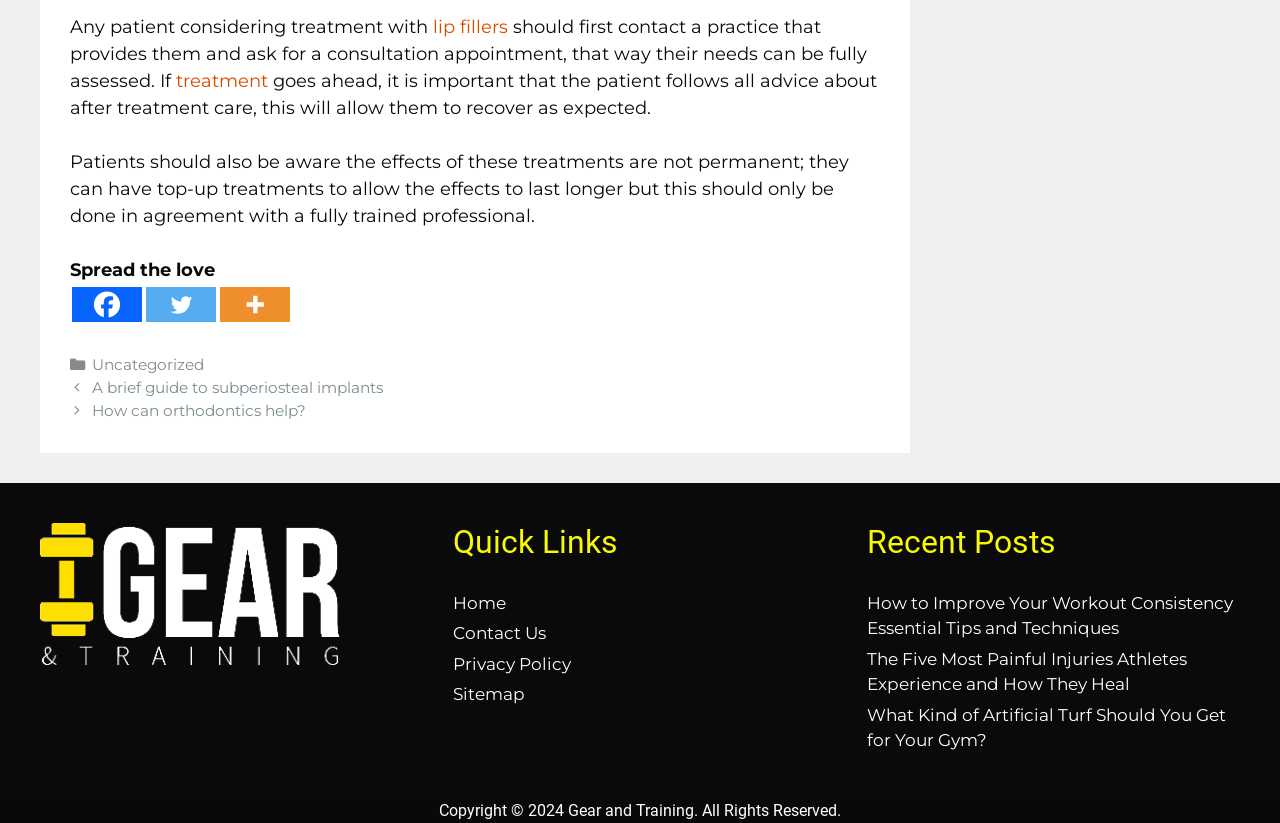Show the bounding box coordinates of the element that should be clicked to complete the task: "Read A brief guide to subperiosteal implants".

[0.072, 0.459, 0.299, 0.483]